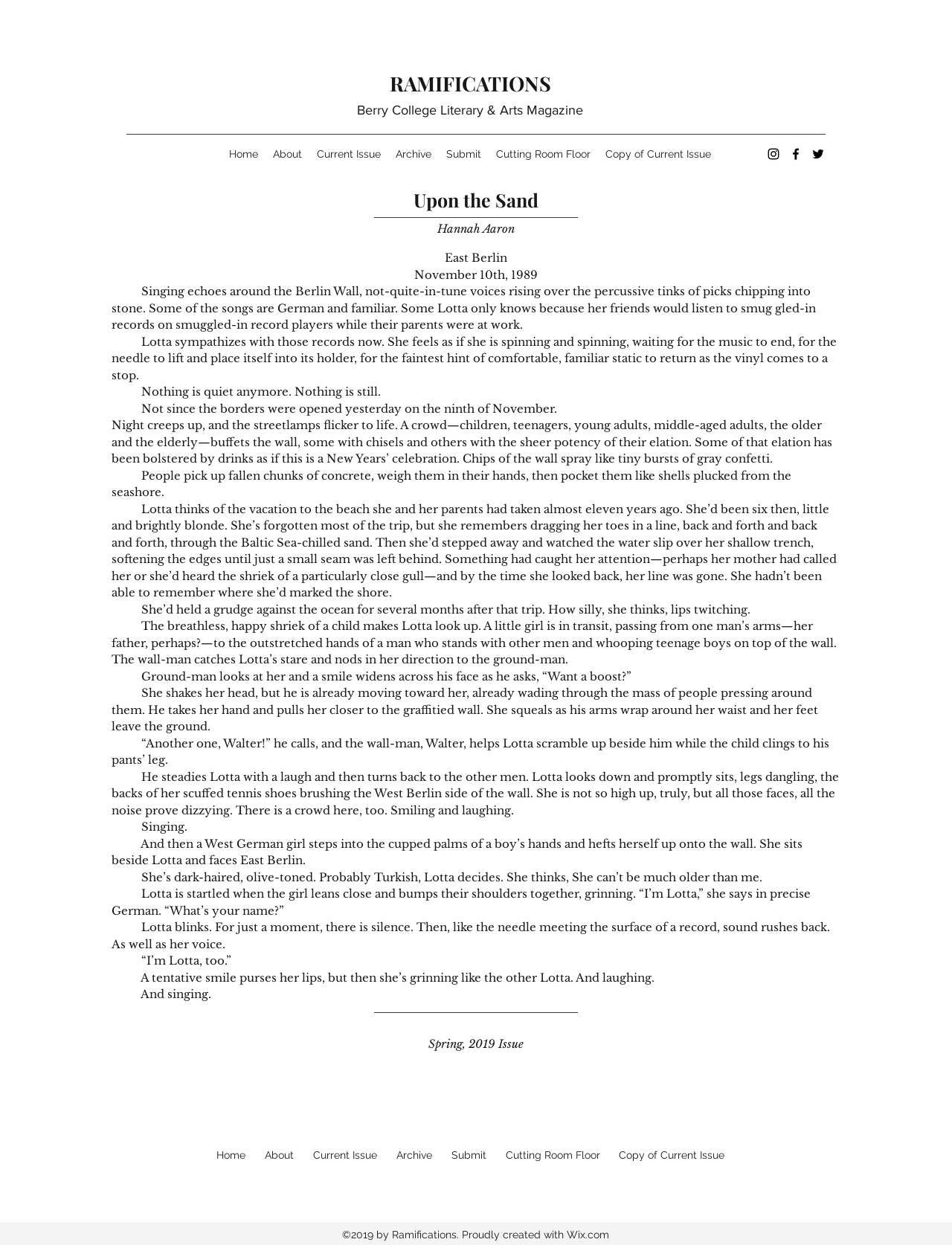Identify the bounding box coordinates of the element to click to follow this instruction: 'View the 'Current Issue''. Ensure the coordinates are four float values between 0 and 1, provided as [left, top, right, bottom].

[0.325, 0.115, 0.408, 0.133]